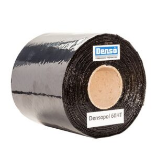What is the width of the tape? Examine the screenshot and reply using just one word or a brief phrase.

2 inches